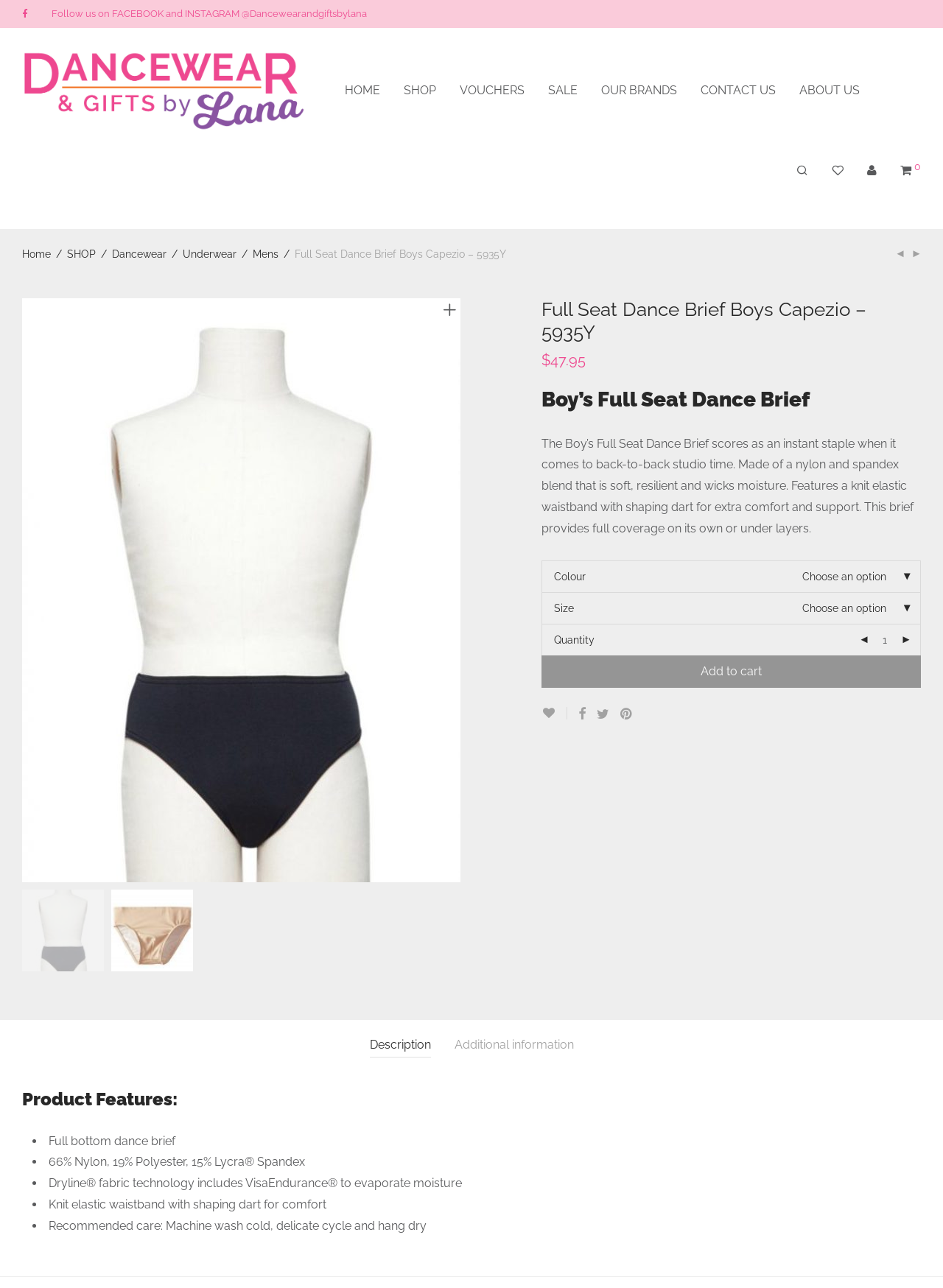What is the price of the Full Seat Dance Brief Boys Capezio?
Relying on the image, give a concise answer in one word or a brief phrase.

$47.95